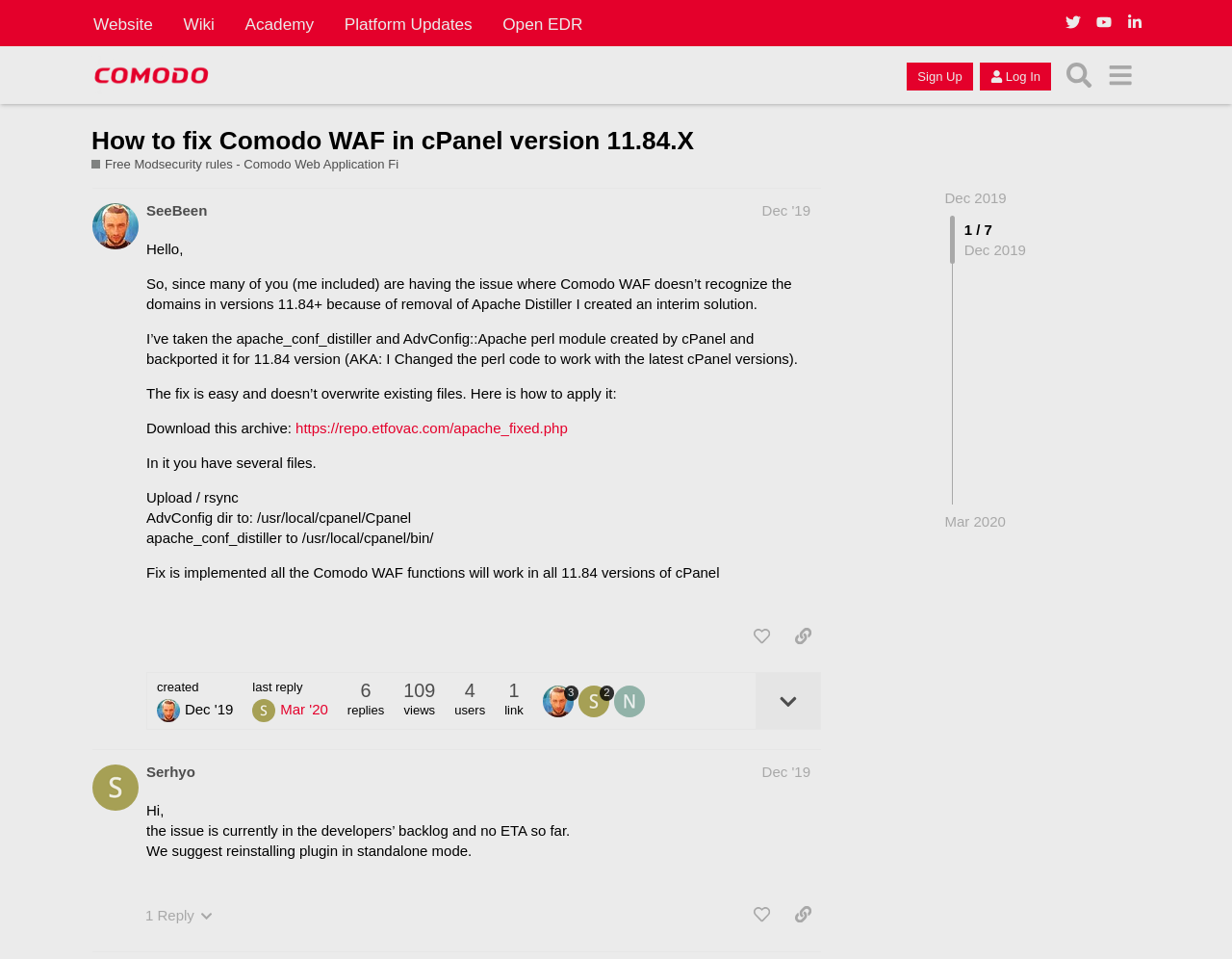Indicate the bounding box coordinates of the element that needs to be clicked to satisfy the following instruction: "Click on the 'Comodo Forum' link". The coordinates should be four float numbers between 0 and 1, i.e., [left, top, right, bottom].

[0.074, 0.058, 0.172, 0.098]